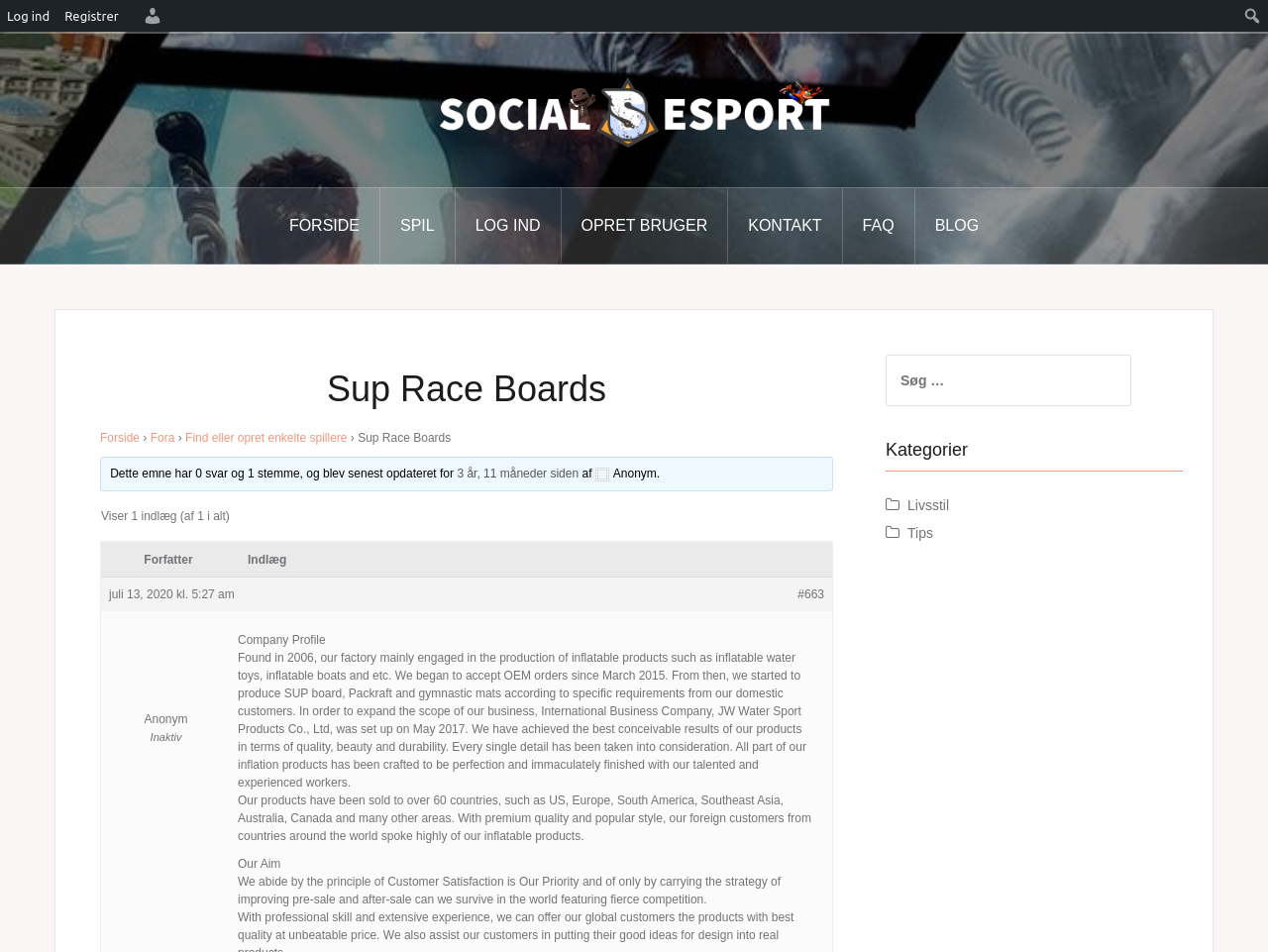Extract the main heading text from the webpage.

Sup Race Boards